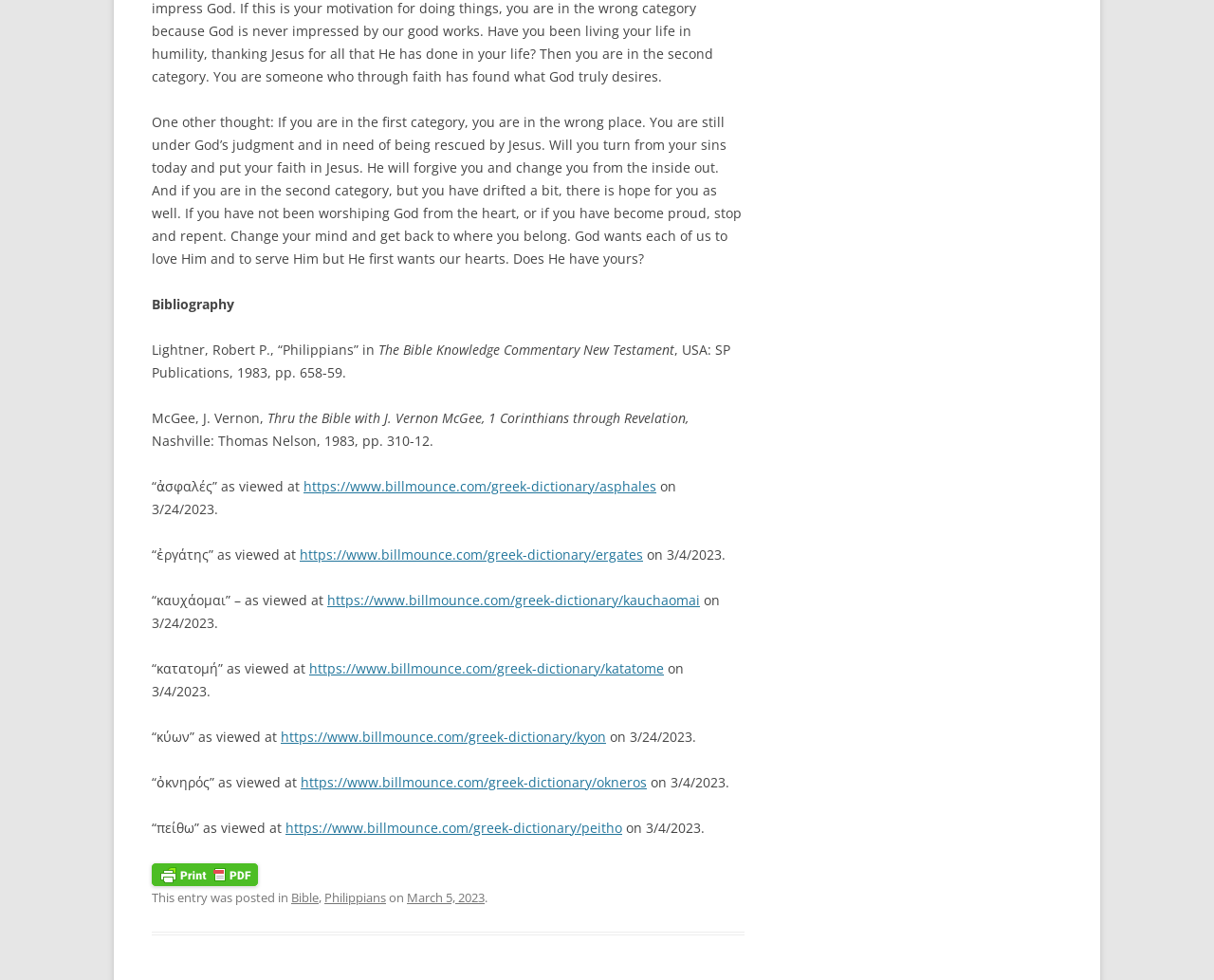Provide the bounding box coordinates for the UI element that is described by this text: "https://www.billmounce.com/greek-dictionary/kyon". The coordinates should be in the form of four float numbers between 0 and 1: [left, top, right, bottom].

[0.231, 0.742, 0.499, 0.761]